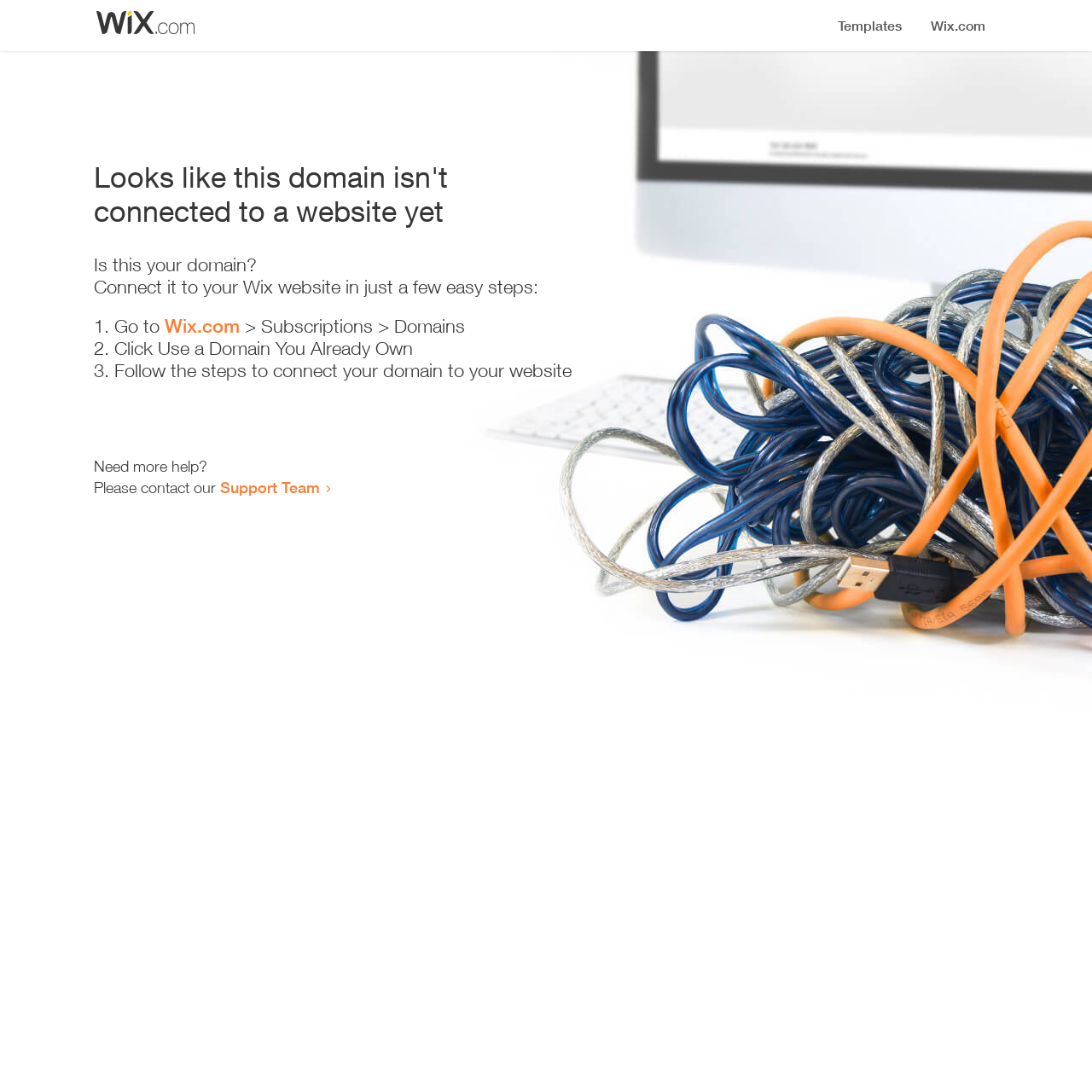Please find the bounding box for the UI element described by: "Wix.com".

[0.151, 0.288, 0.22, 0.309]